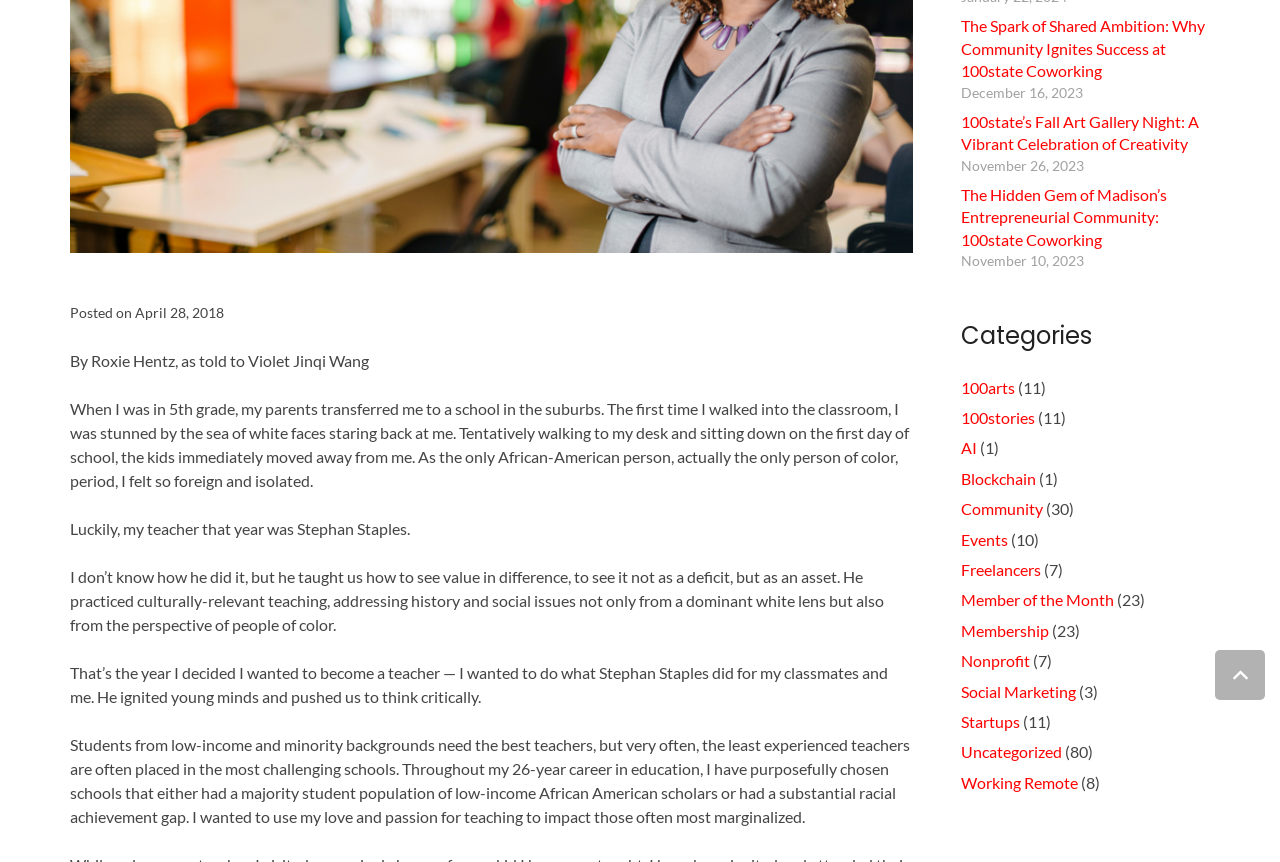Locate the bounding box for the described UI element: "Member of the Month". Ensure the coordinates are four float numbers between 0 and 1, formatted as [left, top, right, bottom].

[0.751, 0.685, 0.87, 0.707]